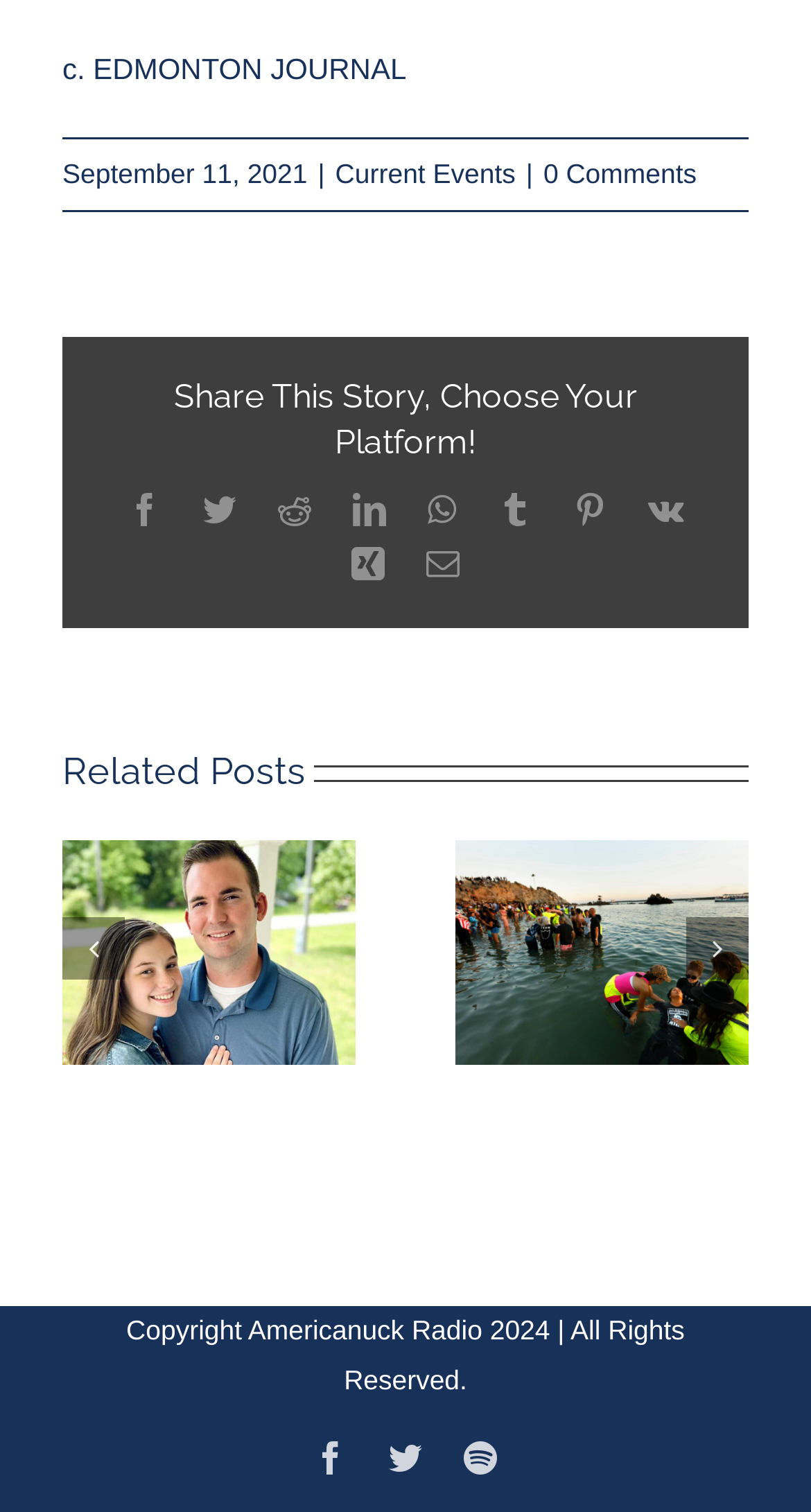What is the copyright year of Americanuck Radio?
Identify the answer in the screenshot and reply with a single word or phrase.

2024